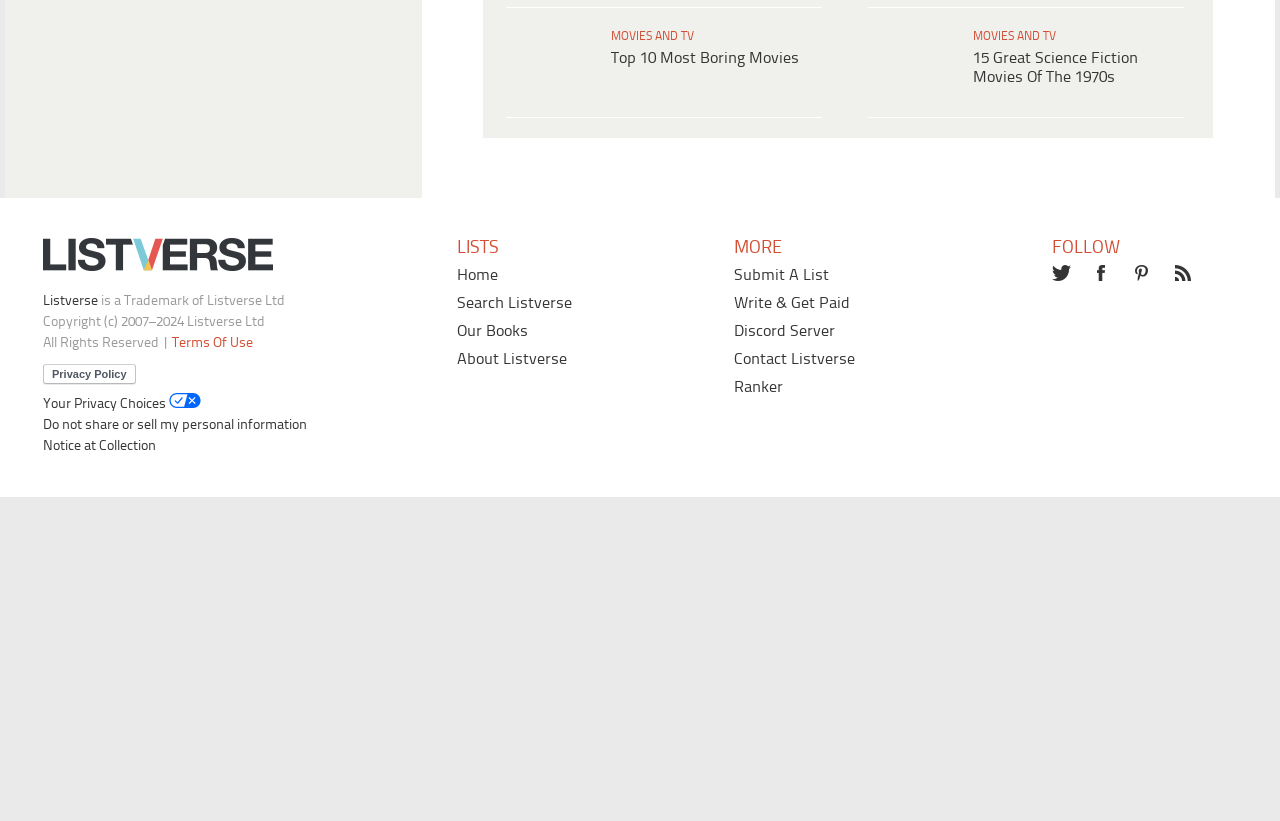Answer the question using only a single word or phrase: 
How many article links are on the webpage?

10